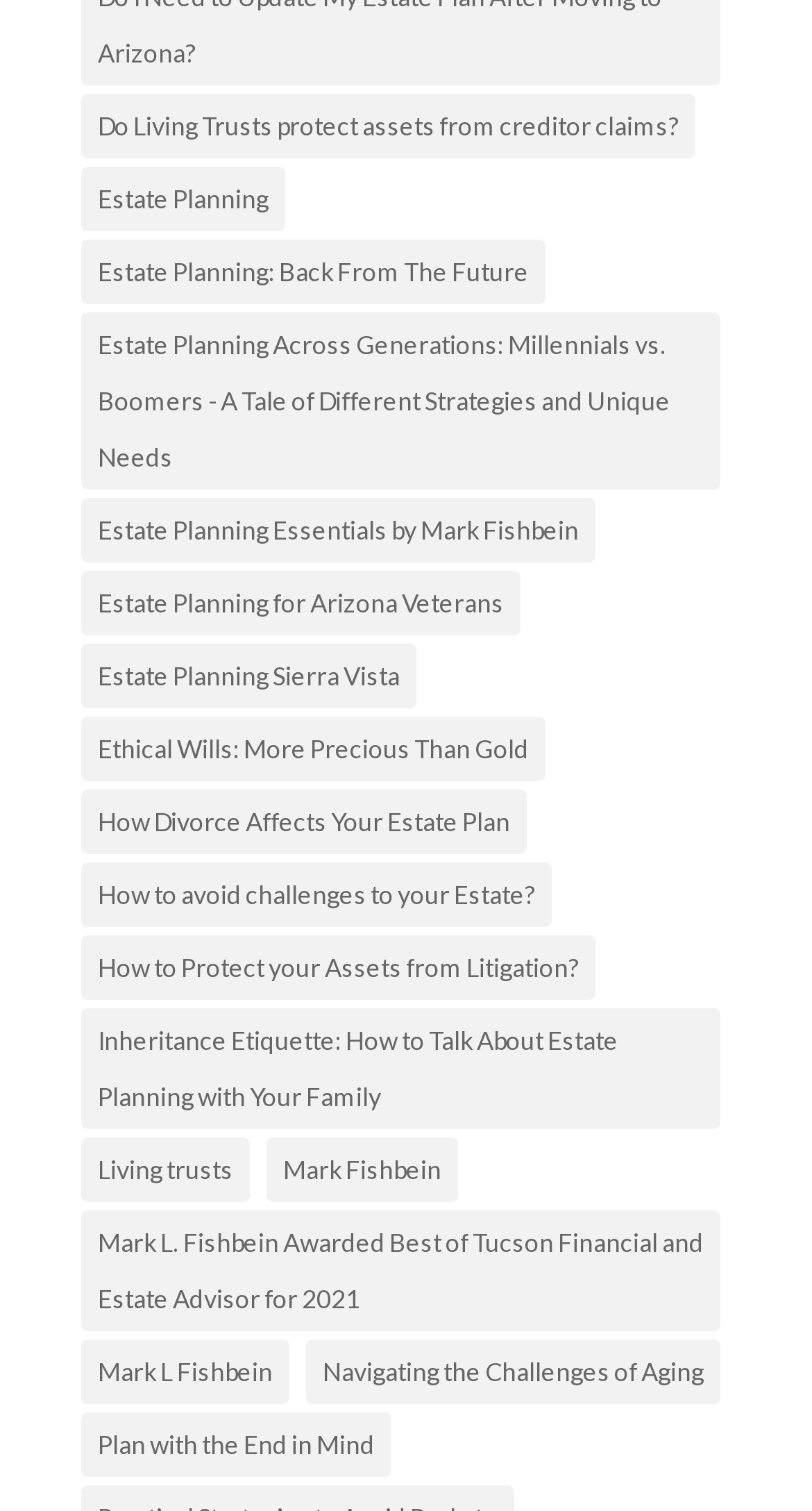Please identify the bounding box coordinates of the region to click in order to complete the given instruction: "View Mark Fishbein's profile". The coordinates should be four float numbers between 0 and 1, i.e., [left, top, right, bottom].

[0.328, 0.753, 0.564, 0.796]